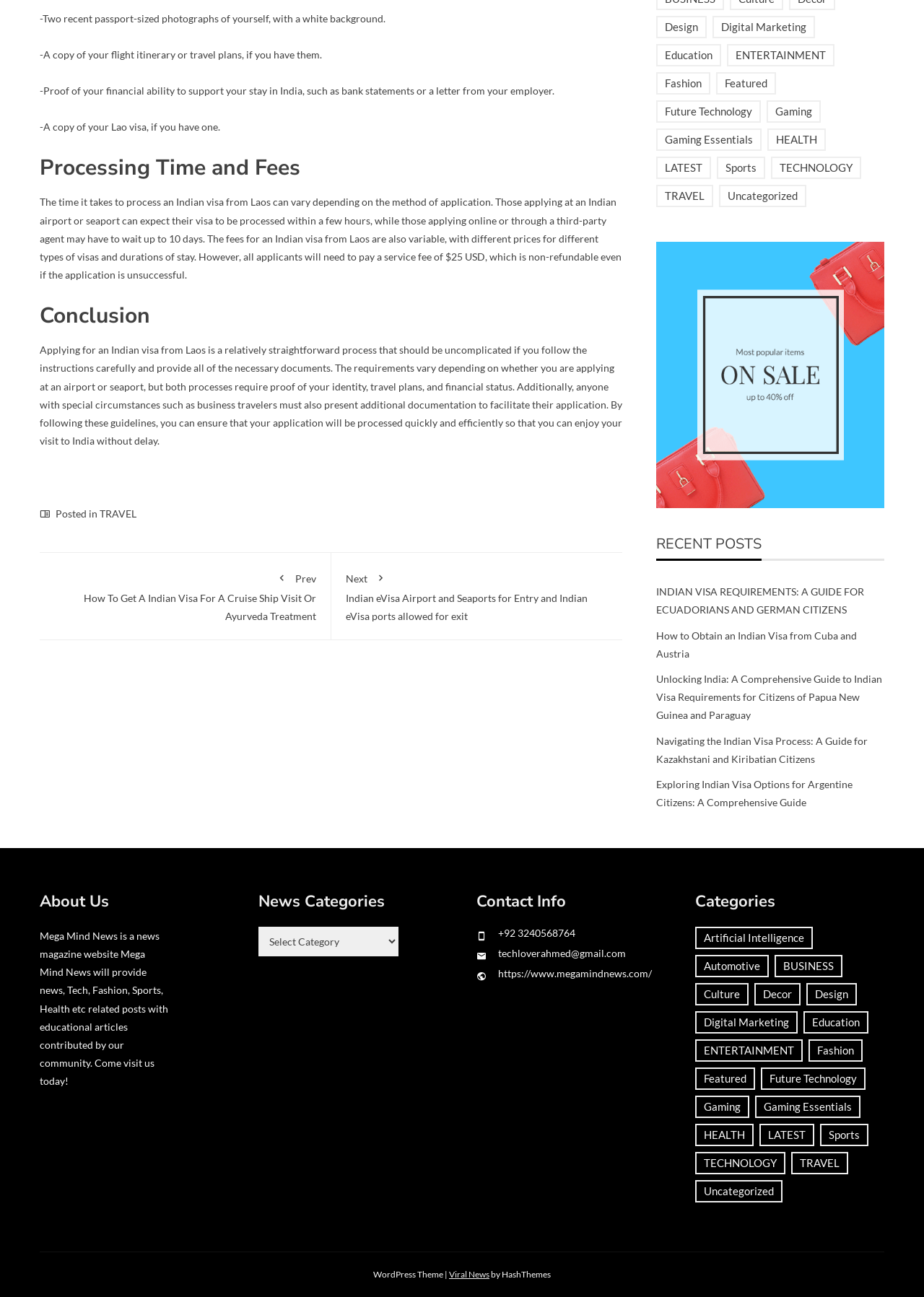What type of photograph is required for the visa application?
Provide a detailed answer to the question using information from the image.

According to the webpage, one of the required documents for the visa application is 'Two recent passport-sized photographs of yourself, with a white background'.